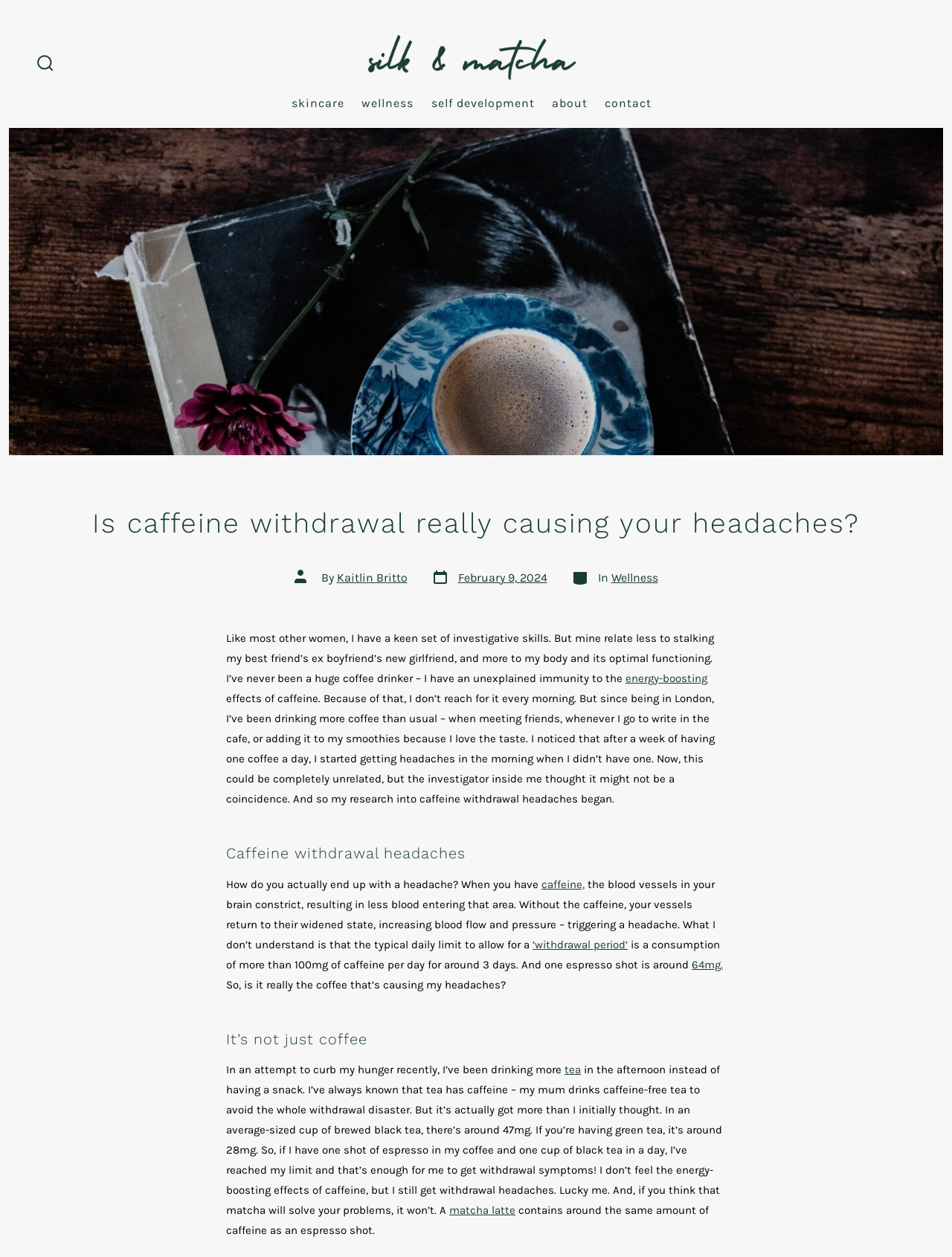Please identify the bounding box coordinates of the area that needs to be clicked to follow this instruction: "Click the search toggle button".

[0.03, 0.037, 0.065, 0.065]